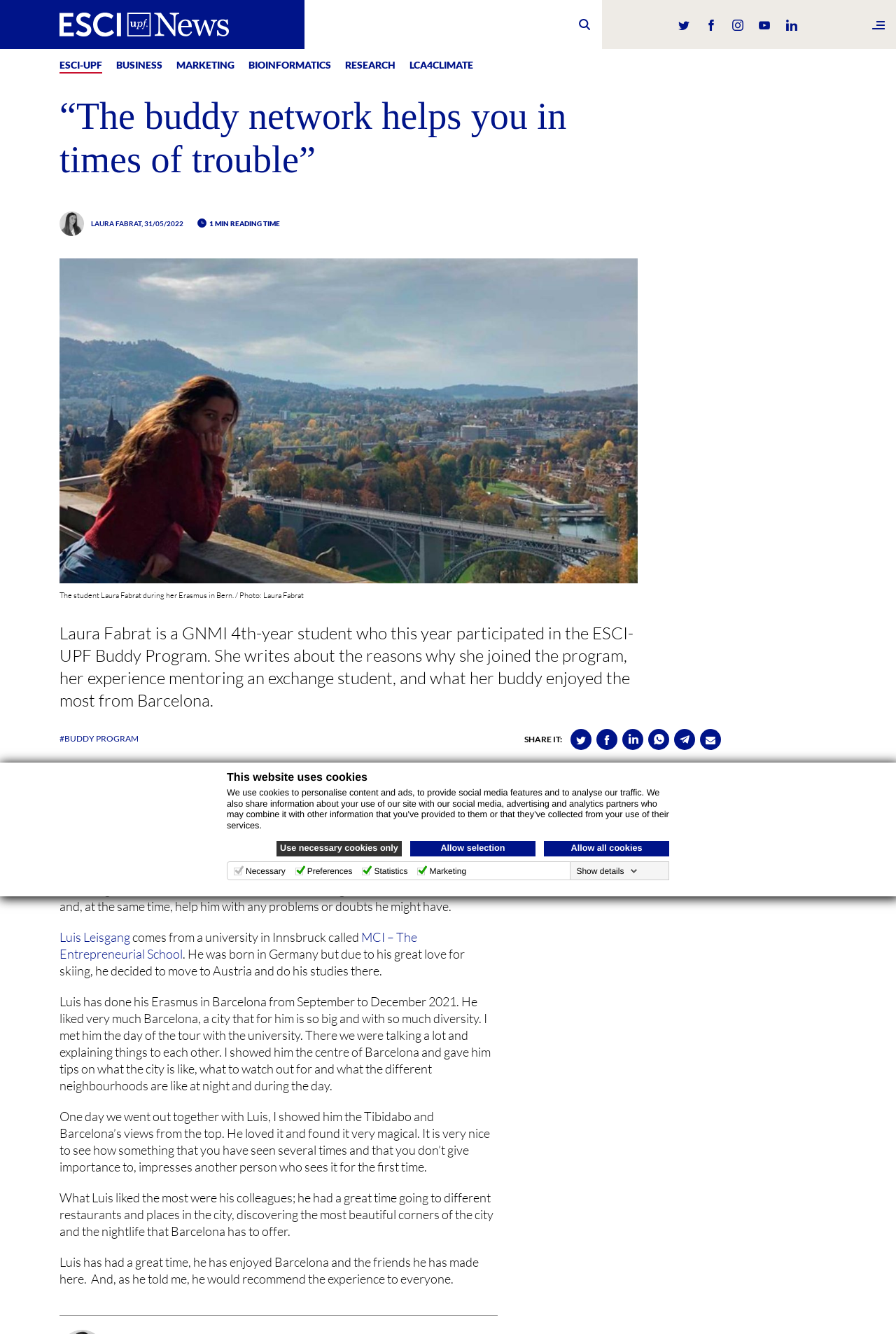Kindly determine the bounding box coordinates for the area that needs to be clicked to execute this instruction: "Go to ESCI News".

[0.066, 0.003, 0.255, 0.013]